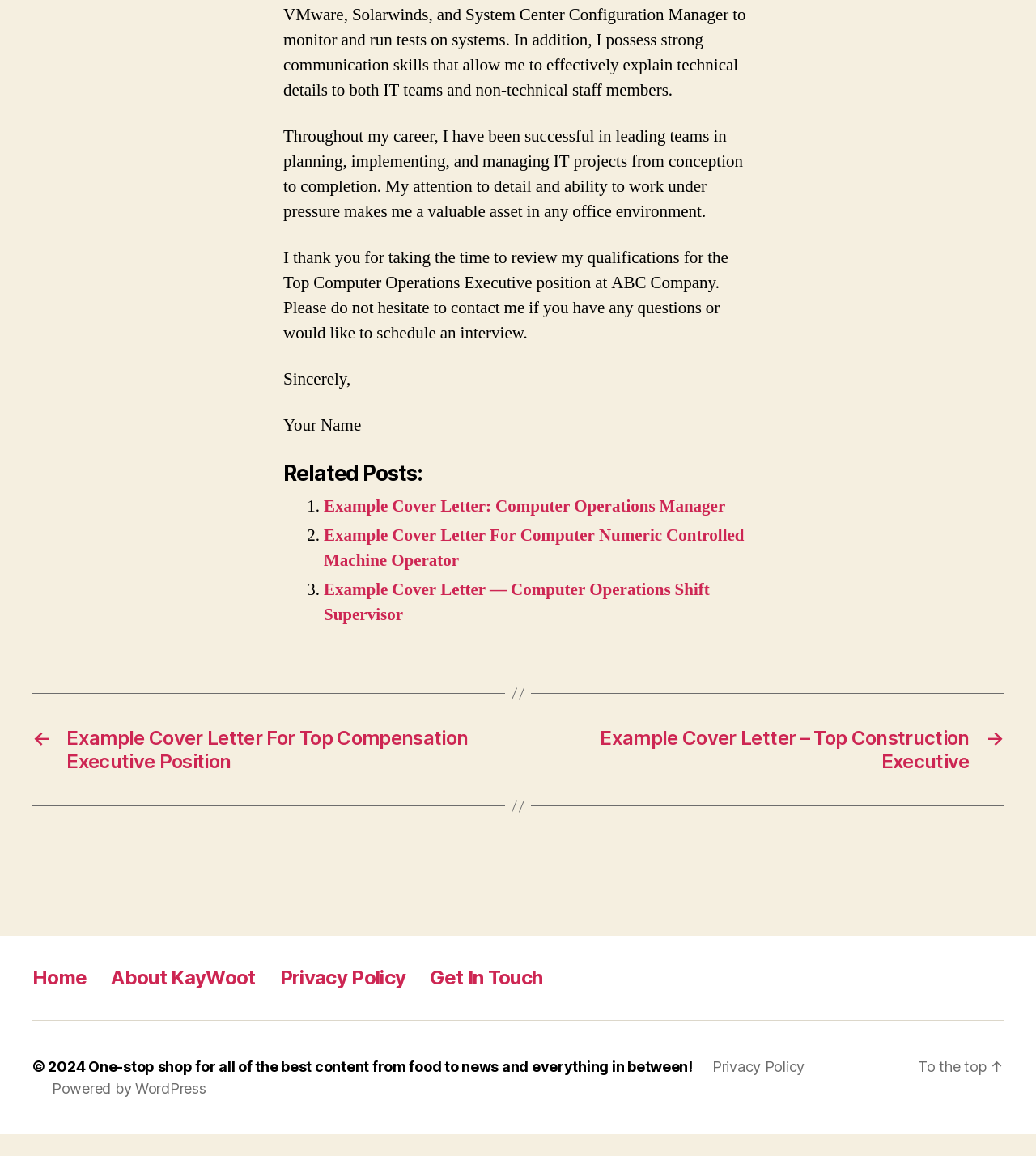Locate the bounding box coordinates of the UI element described by: "Login / Register". Provide the coordinates as four float numbers between 0 and 1, formatted as [left, top, right, bottom].

None